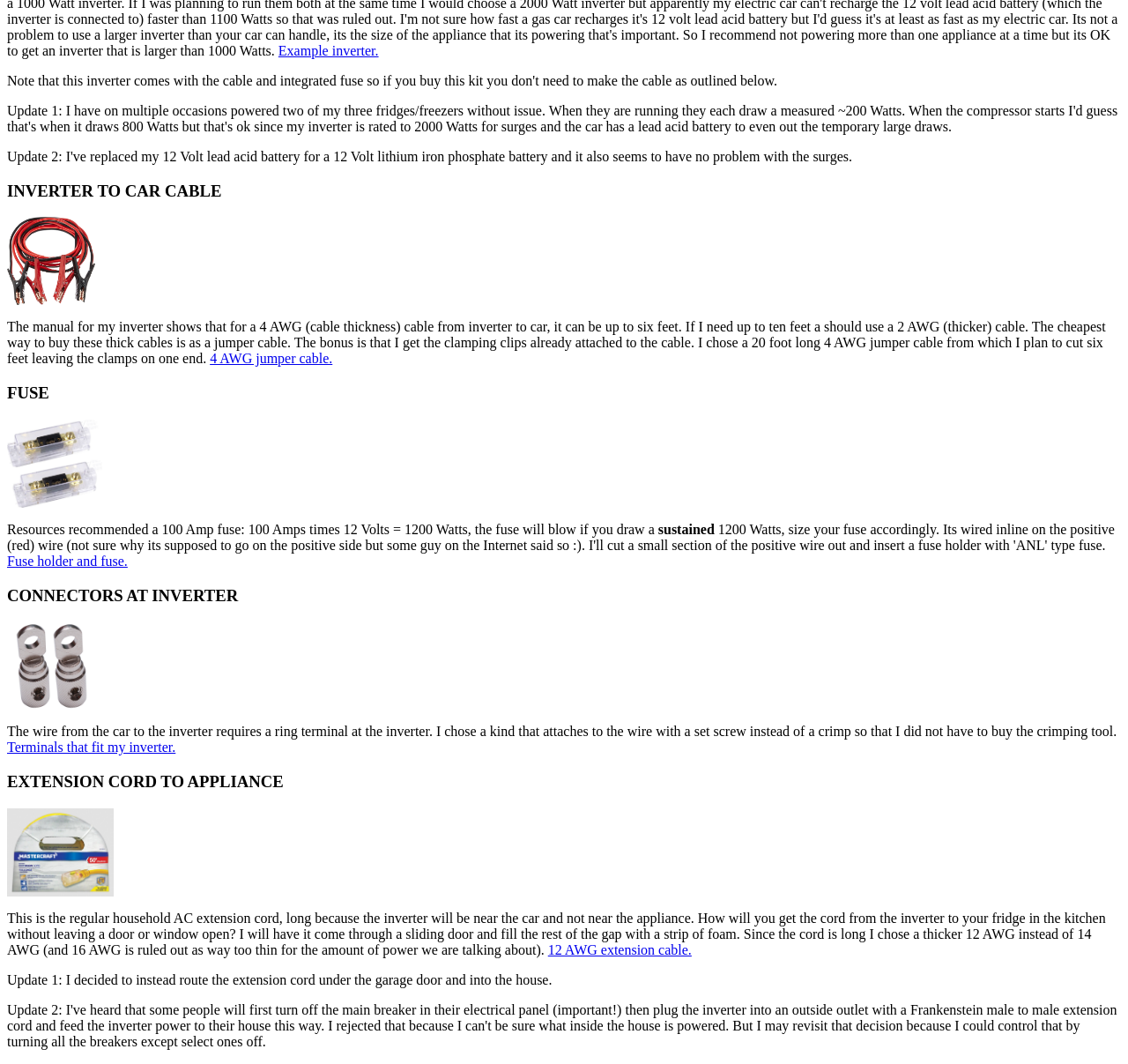Using the description: "12 AWG extension cable.", identify the bounding box of the corresponding UI element in the screenshot.

[0.486, 0.885, 0.613, 0.9]